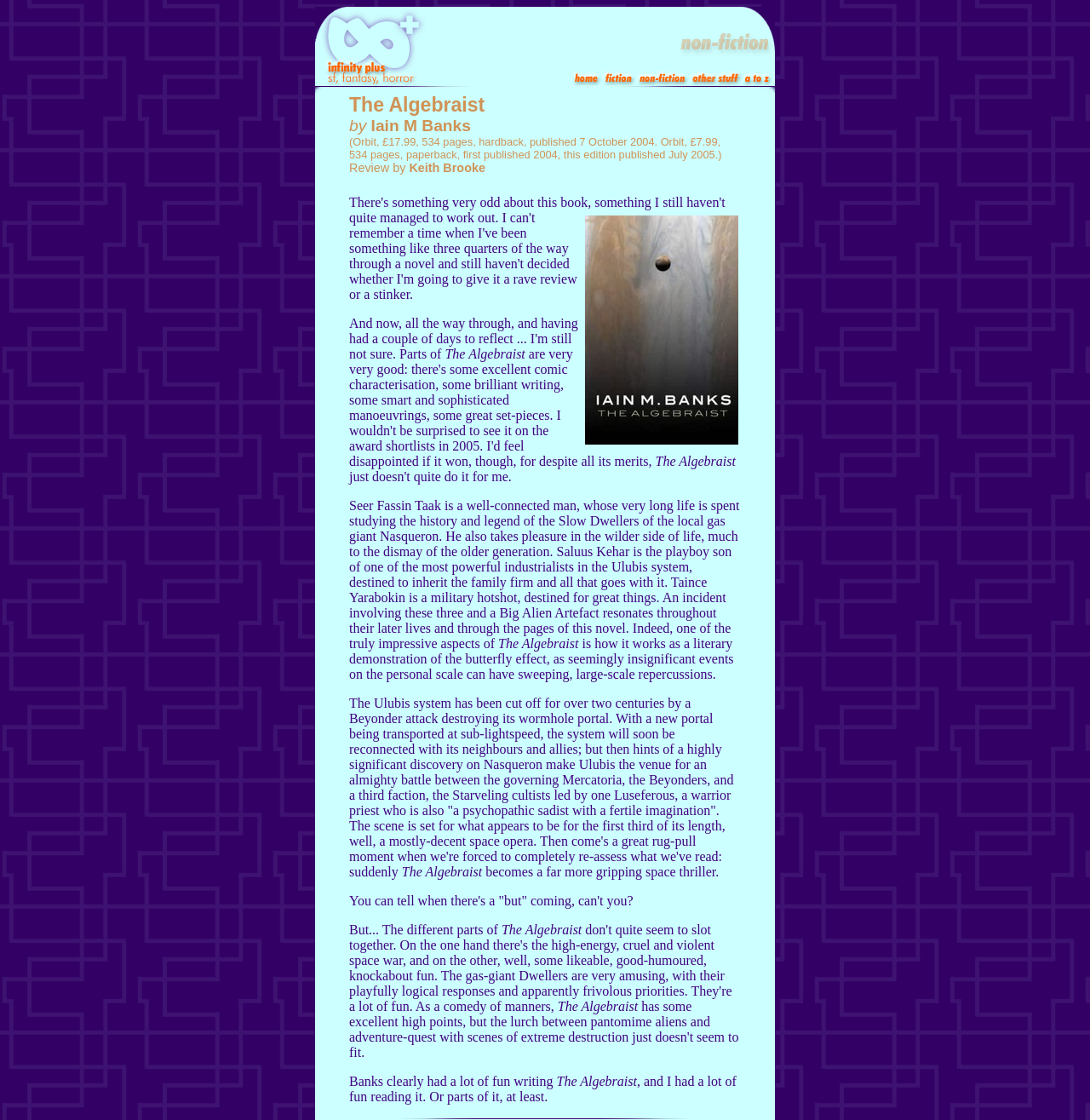Please determine the bounding box coordinates for the element with the description: "alt="a to z"".

[0.682, 0.066, 0.711, 0.079]